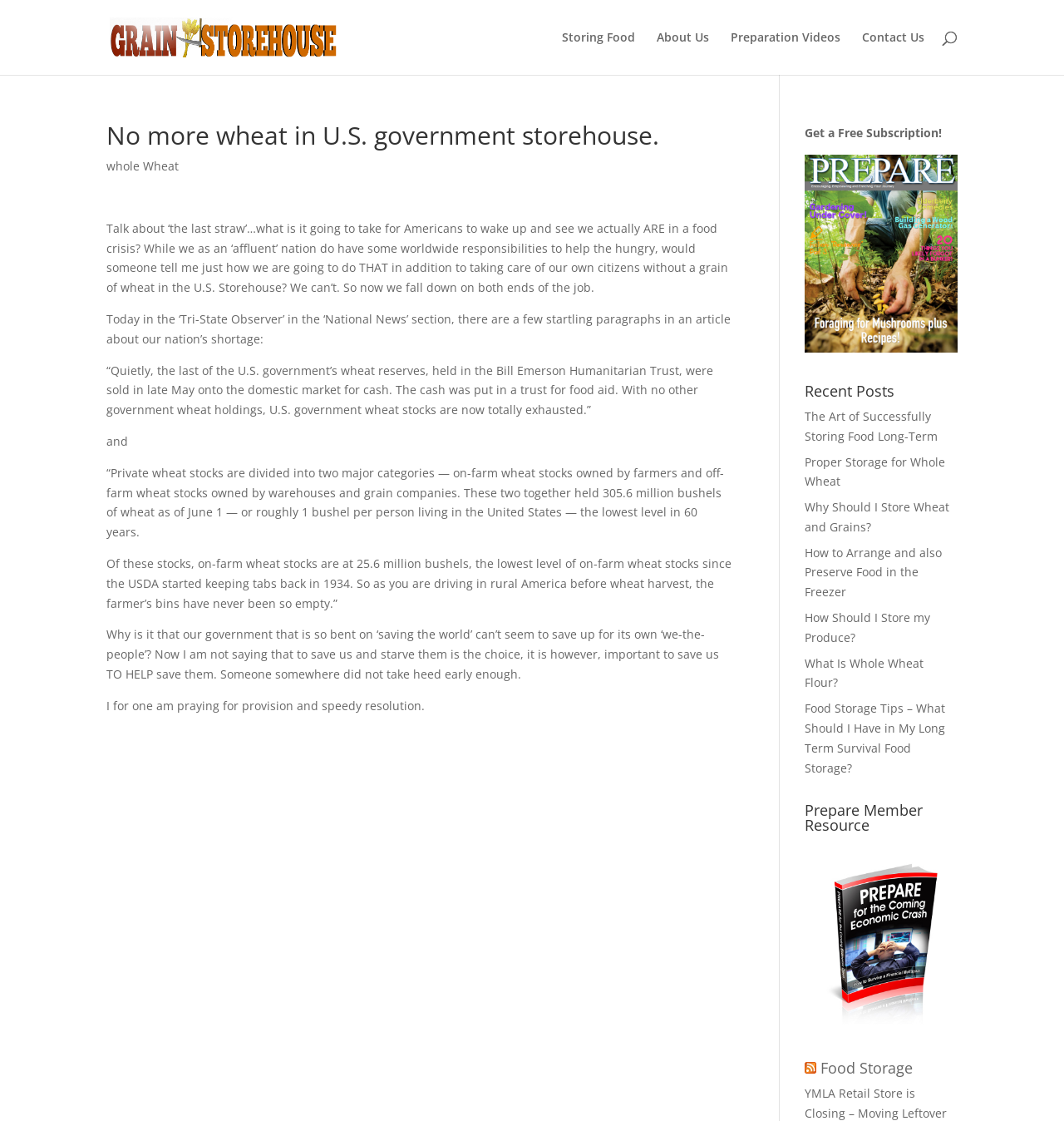What is the current state of the U.S. government's wheat reserves?
Using the screenshot, give a one-word or short phrase answer.

Totally exhausted